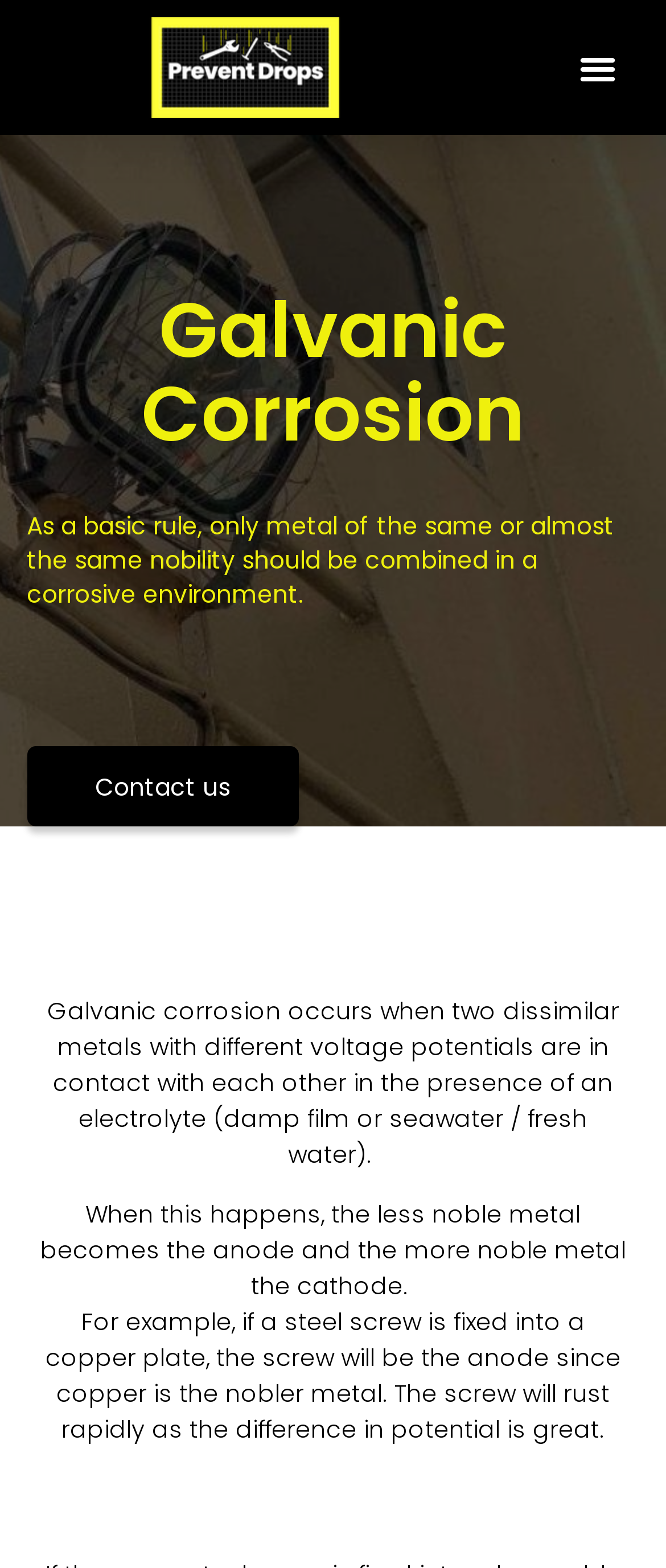Elaborate on the different components and information displayed on the webpage.

The webpage is about corrosion, specifically galvanic corrosion. At the top left, there is a link. To the right of it, a menu toggle button is located. Below these elements, a heading "Galvanic Corrosion" is prominently displayed. 

Under the heading, a paragraph of text explains the basic rule for combining metals in a corrosive environment. The text is divided into three parts, with the first part describing the rule, the second part being a single word "ent", and the third part being a non-breaking space character. 

Below this text, a "Contact us" button is positioned. Following the button, there are two paragraphs of text that elaborate on the concept of galvanic corrosion. The first paragraph explains the conditions necessary for galvanic corrosion to occur, and the second paragraph provides an example of how it happens, using a steel screw and a copper plate as an illustration.